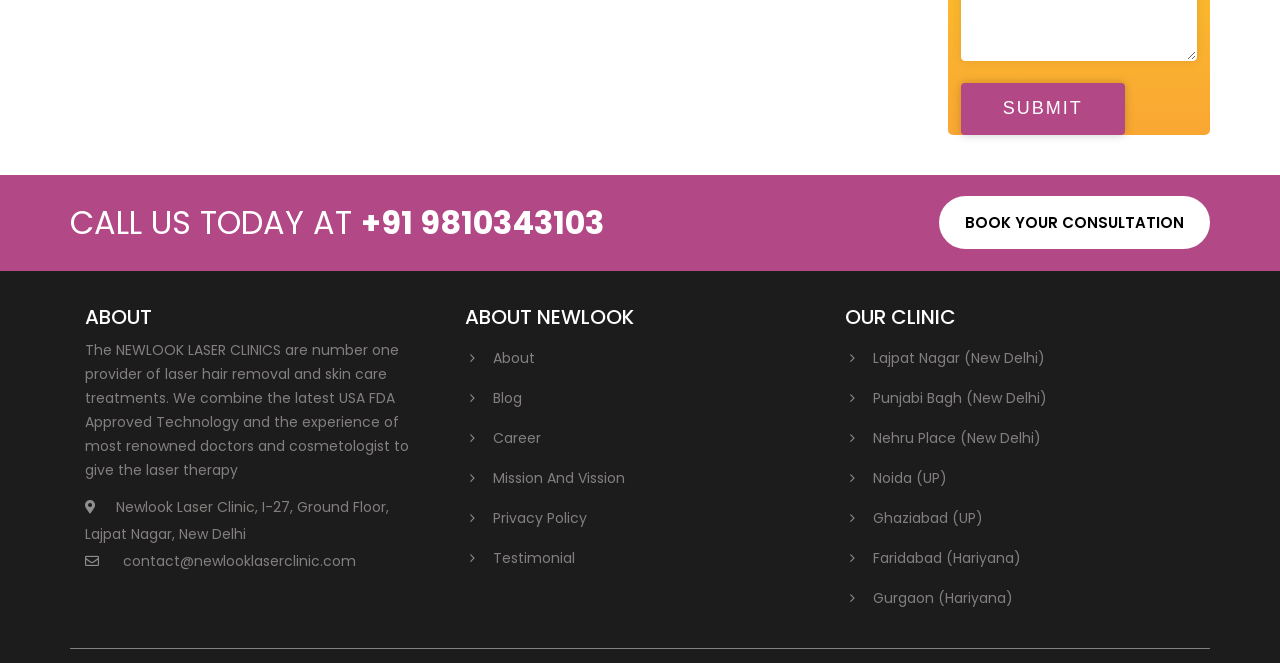Please specify the bounding box coordinates of the clickable region necessary for completing the following instruction: "Visit the Lajpat Nagar clinic page". The coordinates must consist of four float numbers between 0 and 1, i.e., [left, top, right, bottom].

[0.682, 0.524, 0.816, 0.555]